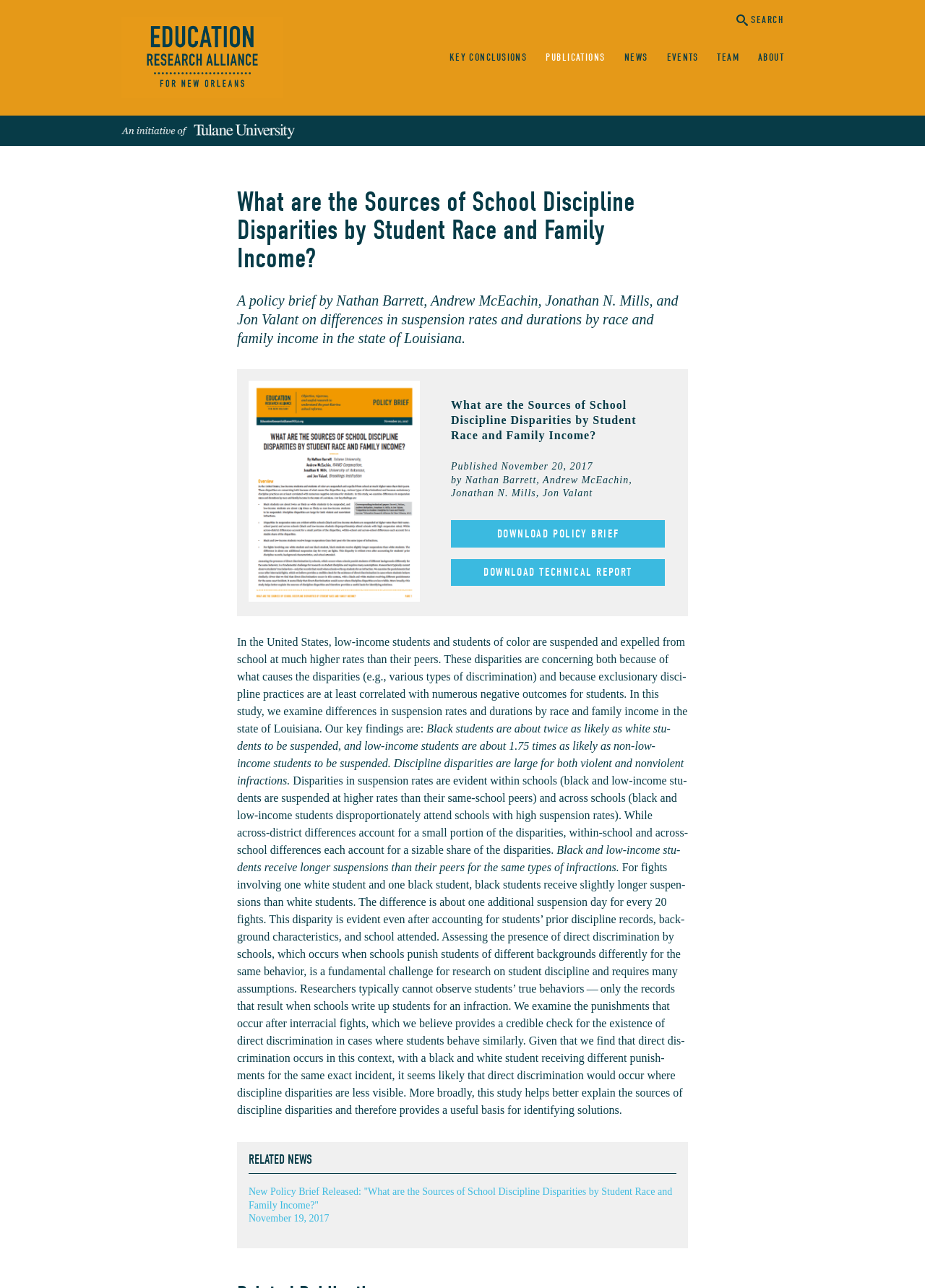Using the given description, provide the bounding box coordinates formatted as (top-left x, top-left y, bottom-right x, bottom-right y), with all values being floating point numbers between 0 and 1. Description: Key Conclusions

[0.486, 0.036, 0.57, 0.054]